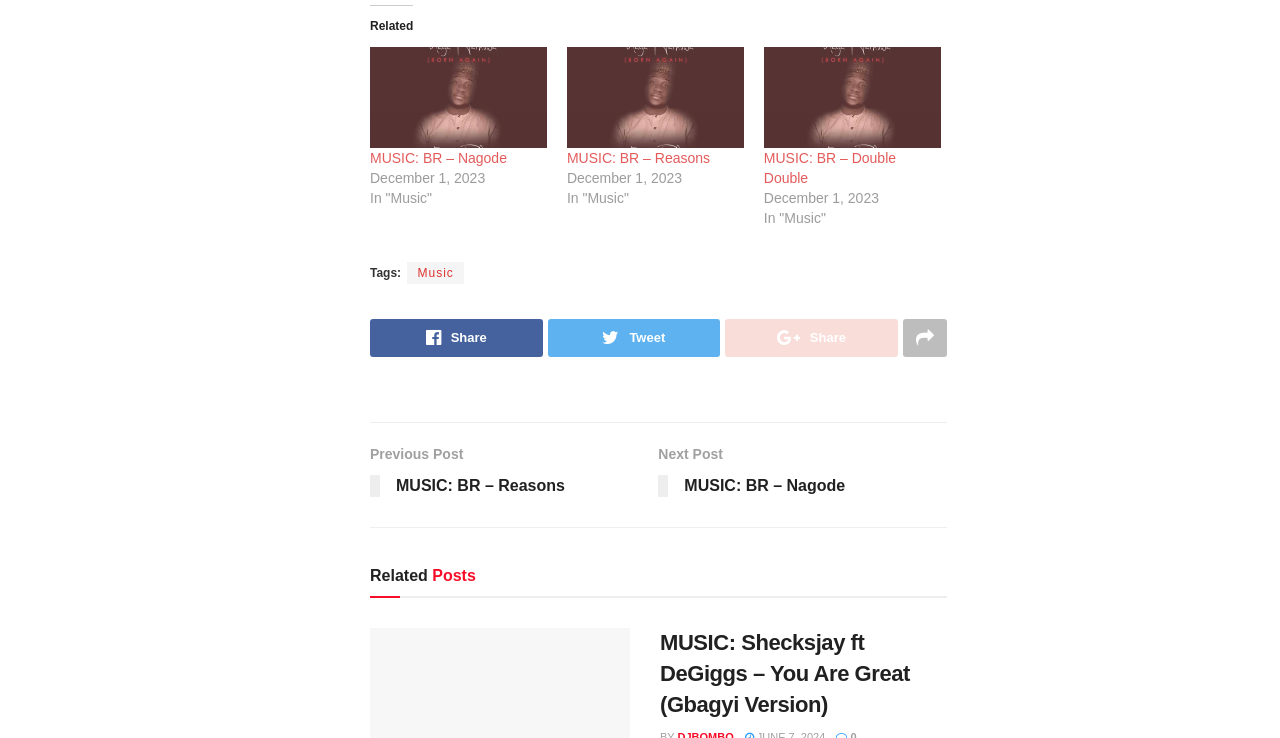Please answer the following question using a single word or phrase: 
What is the date of the second music post?

MAY 15, 2024